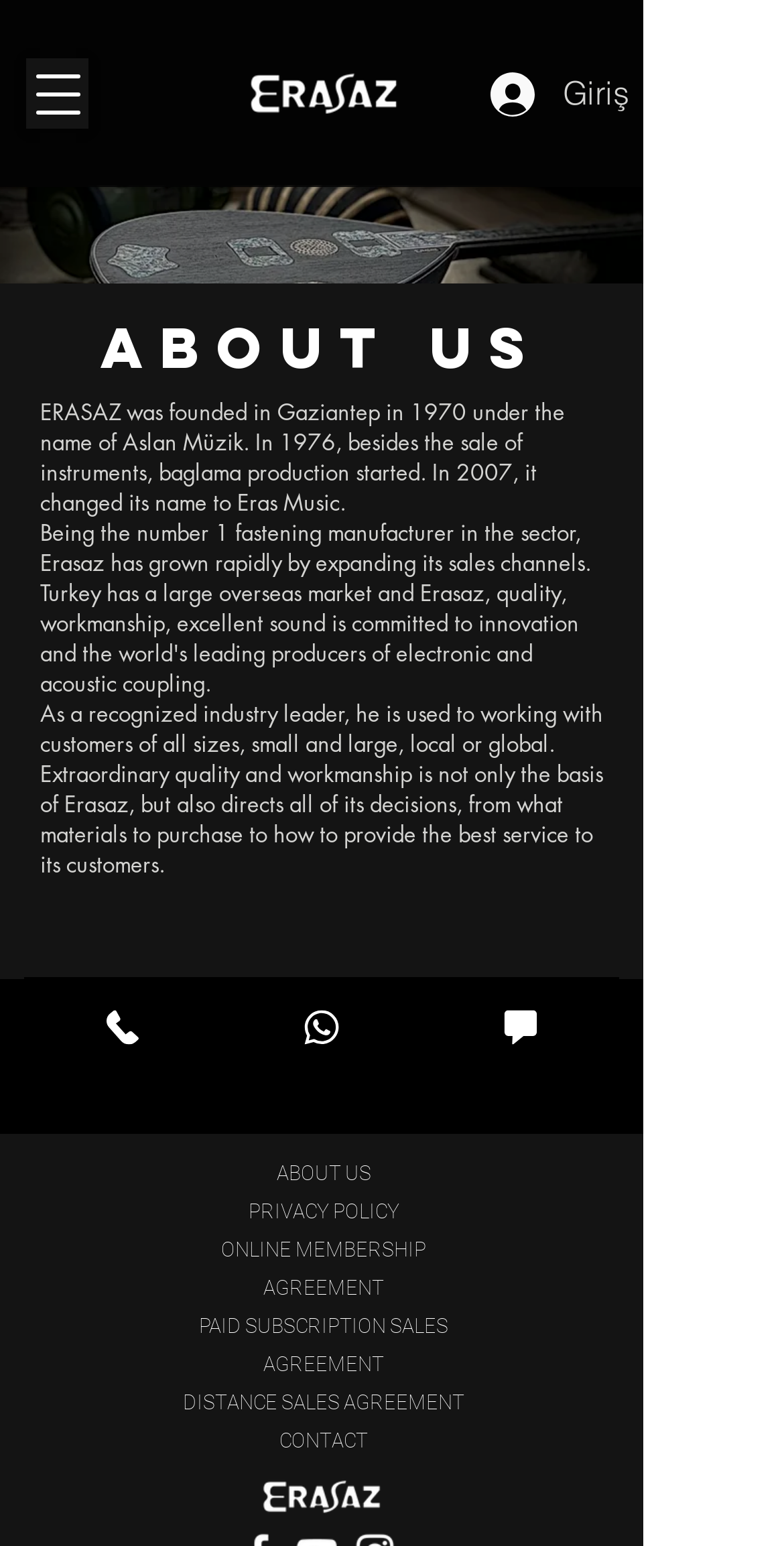What is the industry that Erasaz is a leader in?
Please provide a detailed and thorough answer to the question.

The industry that Erasaz is a leader in can be found in the StaticText element with the text 'Being the number 1 fastening manufacturer in the sector, Erasaz has grown rapidly by expanding its sales channels.'.